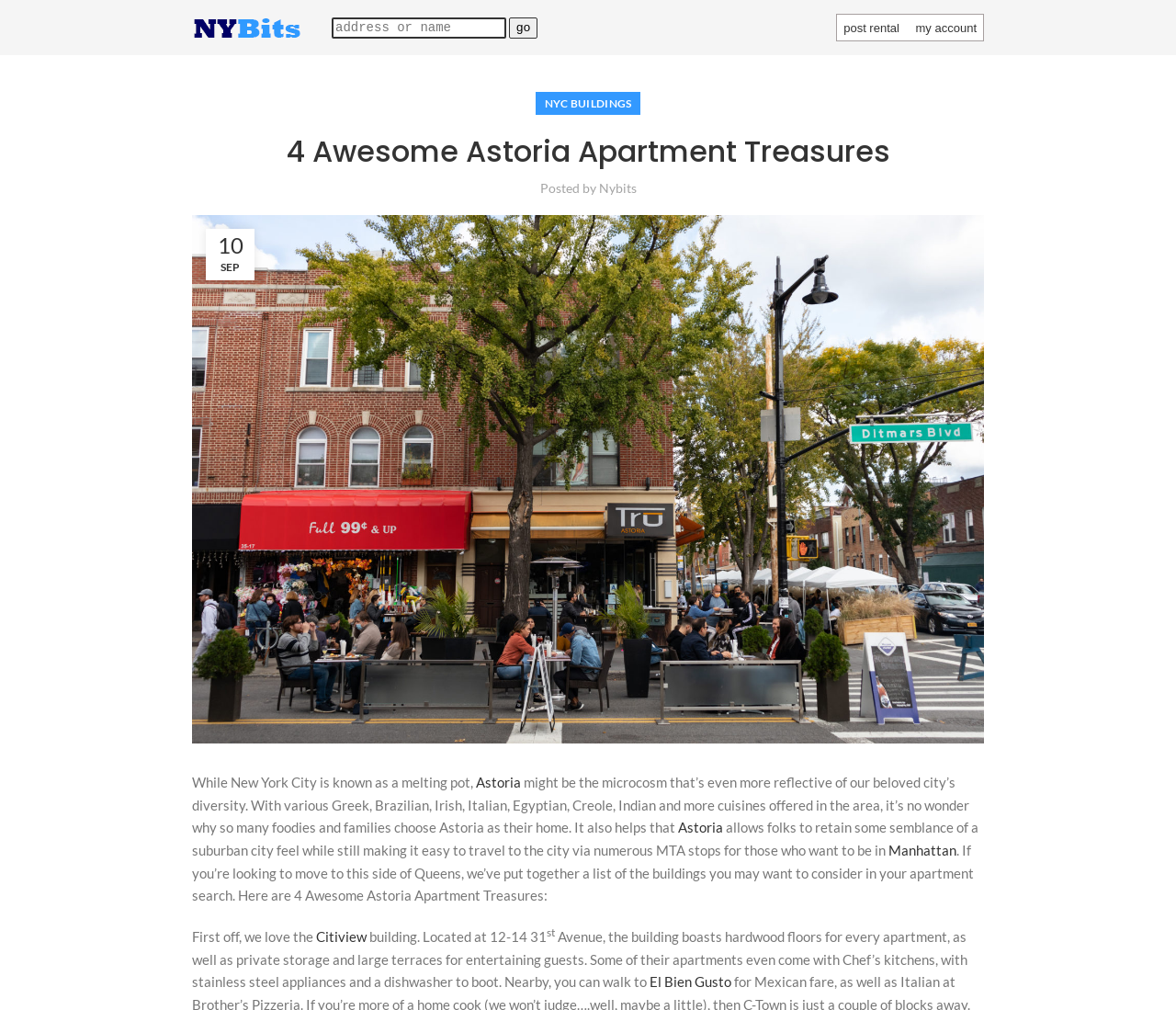Can you provide the bounding box coordinates for the element that should be clicked to implement the instruction: "view post rental"?

[0.712, 0.021, 0.773, 0.034]